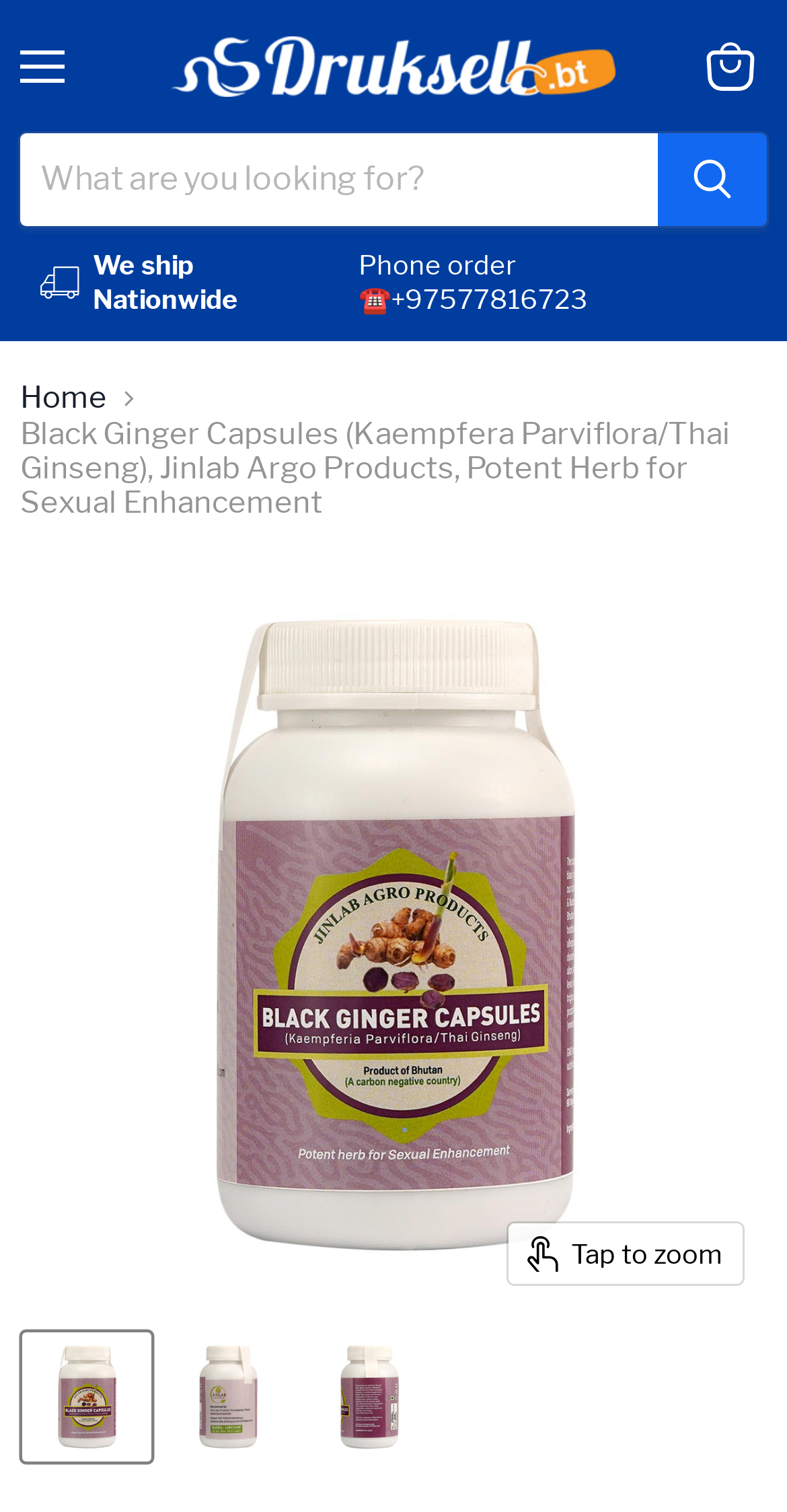Specify the bounding box coordinates for the region that must be clicked to perform the given instruction: "View cart".

[0.872, 0.015, 0.985, 0.073]